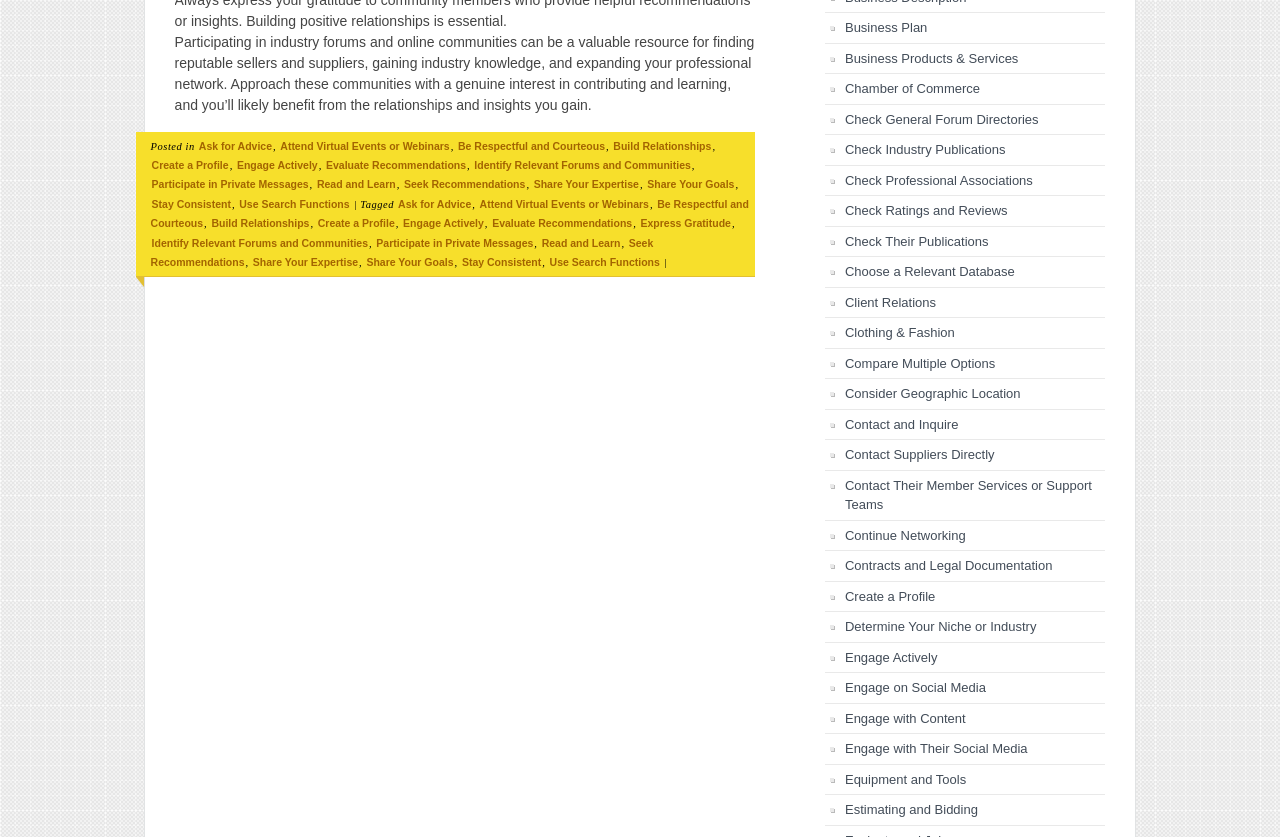Determine the coordinates of the bounding box that should be clicked to complete the instruction: "Click on 'Ask for Advice'". The coordinates should be represented by four float numbers between 0 and 1: [left, top, right, bottom].

[0.155, 0.167, 0.213, 0.181]